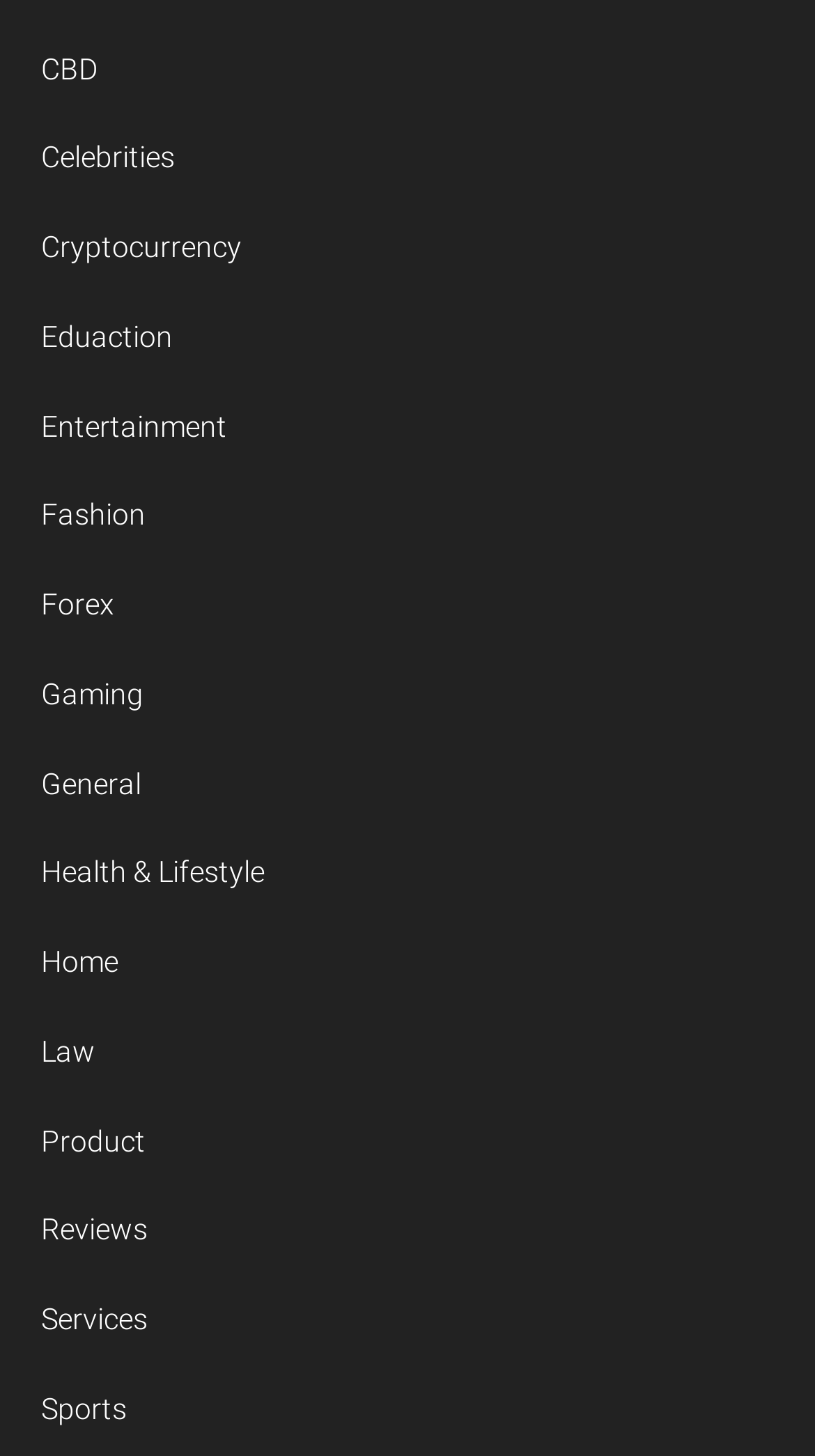Refer to the image and provide an in-depth answer to the question:
Is there a category for Home and Garden?

I searched the list of links and found that there is a category for Home, which is listed as 'Home'.